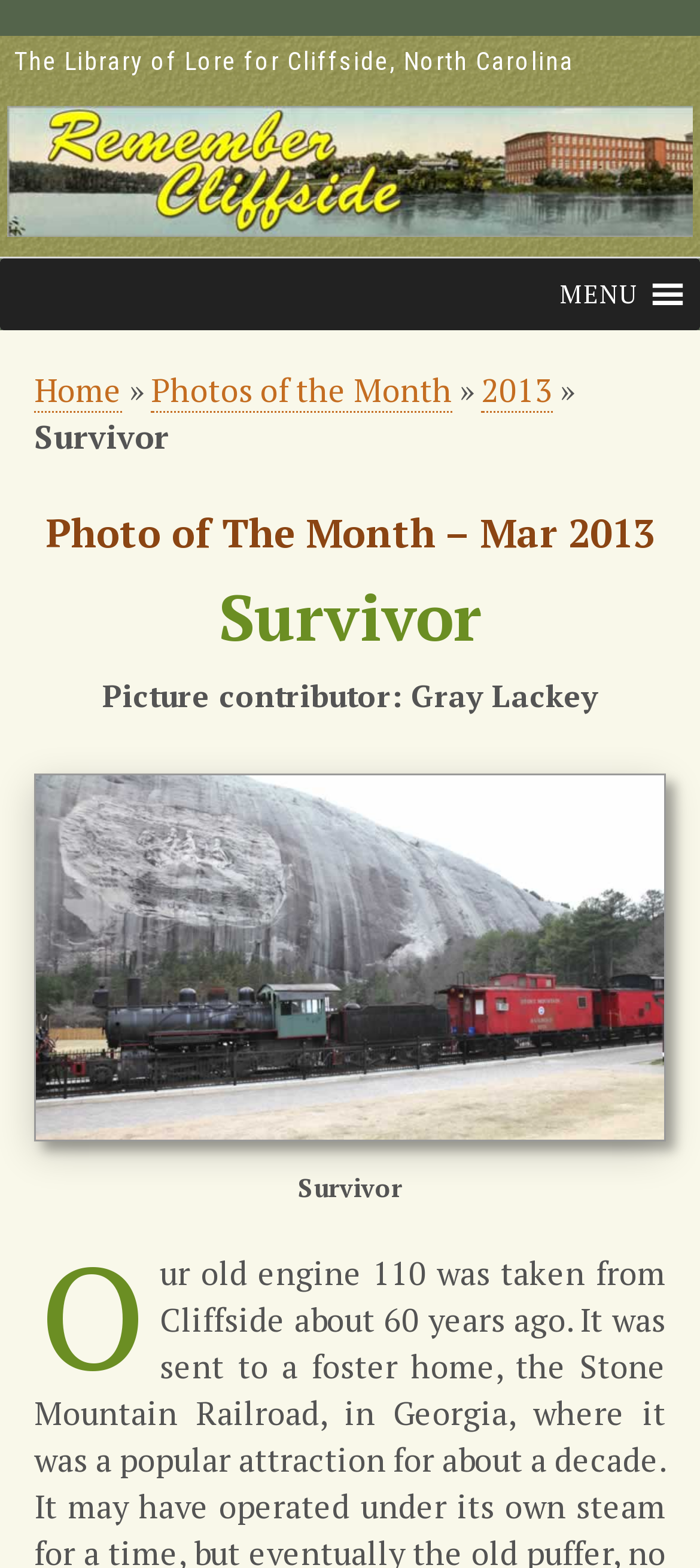Detail the webpage's structure and highlights in your description.

The webpage is about the "Survivor - Remember Cliffside" and features a "Photo of the Month" section for March 2013. At the top, there are three "Skip to" links, allowing users to navigate to primary navigation, main content, or primary sidebar. Below these links, the title "The Library of Lore for Cliffside, North Carolina" is displayed.

The main navigation menu is located on the left side, with a "MENU" button that can be expanded. The menu items include "Home", "Photos of the Month", and "2013". On the right side of the navigation menu, the title "Survivor" is displayed, followed by the "Photo of the Month – Mar 2013" title and the contributor's name, "Gray Lackey".

The main content area features a large image of an old engine leading two cabooses, with a description of the image below it. The image is accompanied by a figcaption that also contains the title "Survivor". Below the image, there is a single letter "O" displayed.

There are no other notable elements on the webpage besides the navigation menu, the image, and the accompanying text.